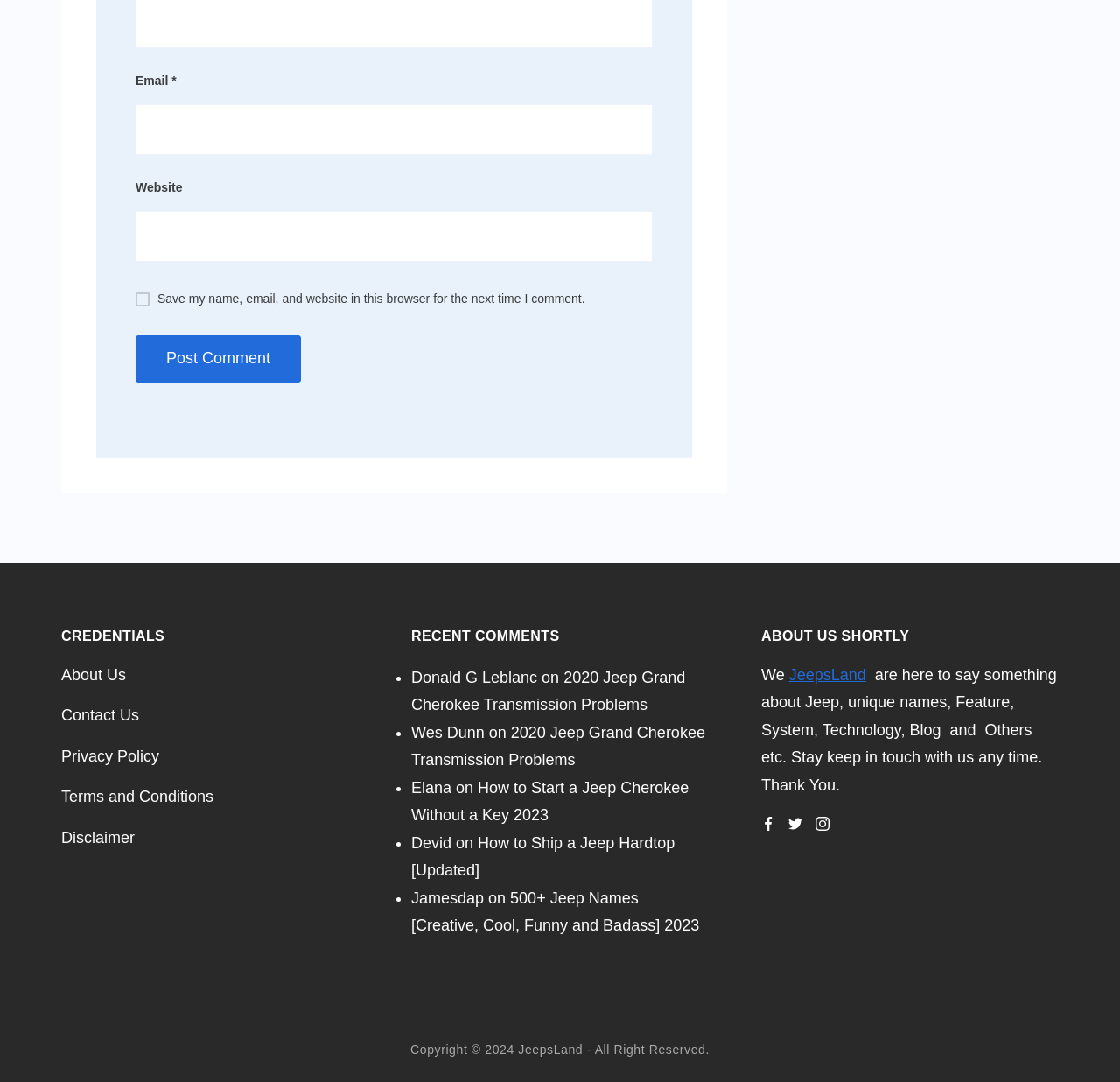Provide the bounding box coordinates of the area you need to click to execute the following instruction: "Read the 'Ides of April' heading".

None